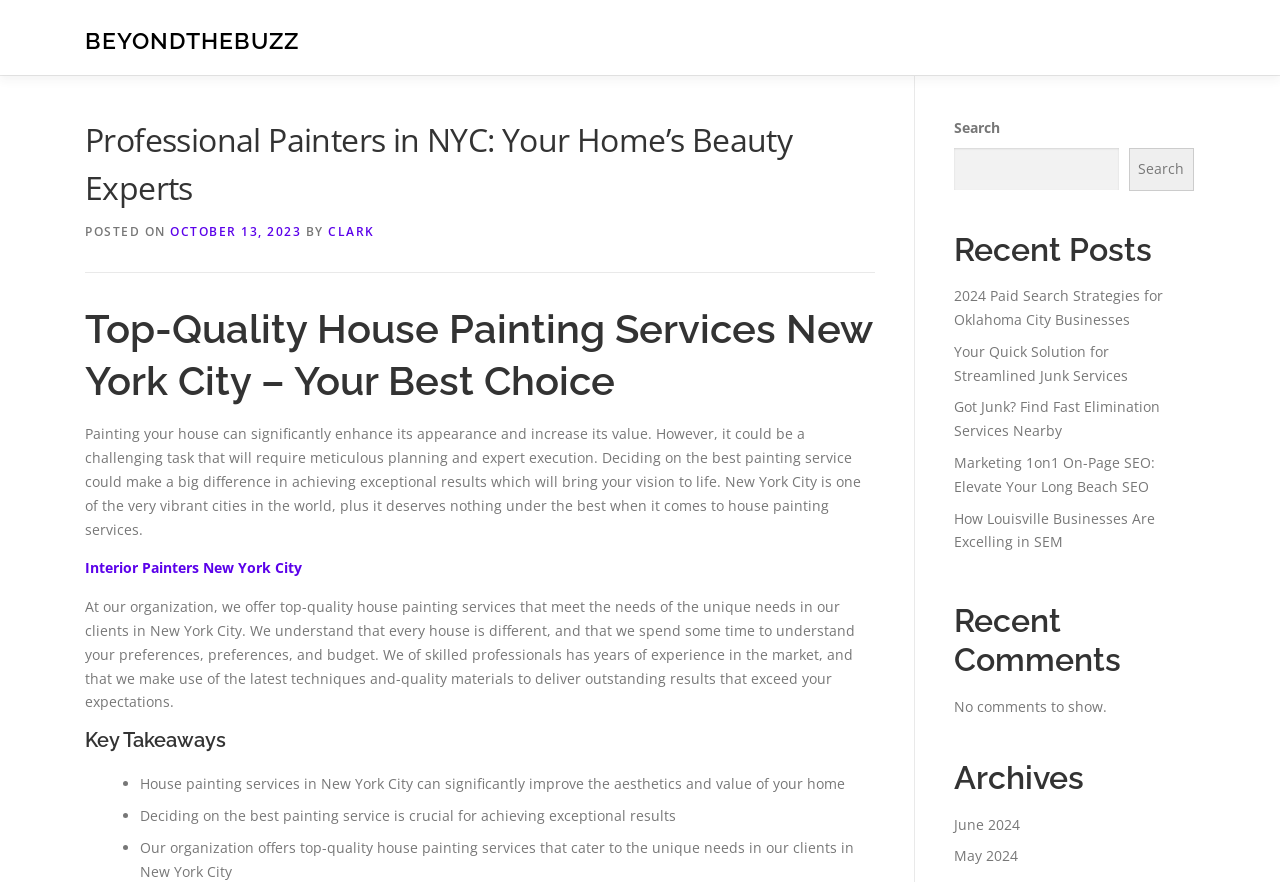Using floating point numbers between 0 and 1, provide the bounding box coordinates in the format (top-left x, top-left y, bottom-right x, bottom-right y). Locate the UI element described here: Interior Painters New York City

[0.066, 0.633, 0.236, 0.655]